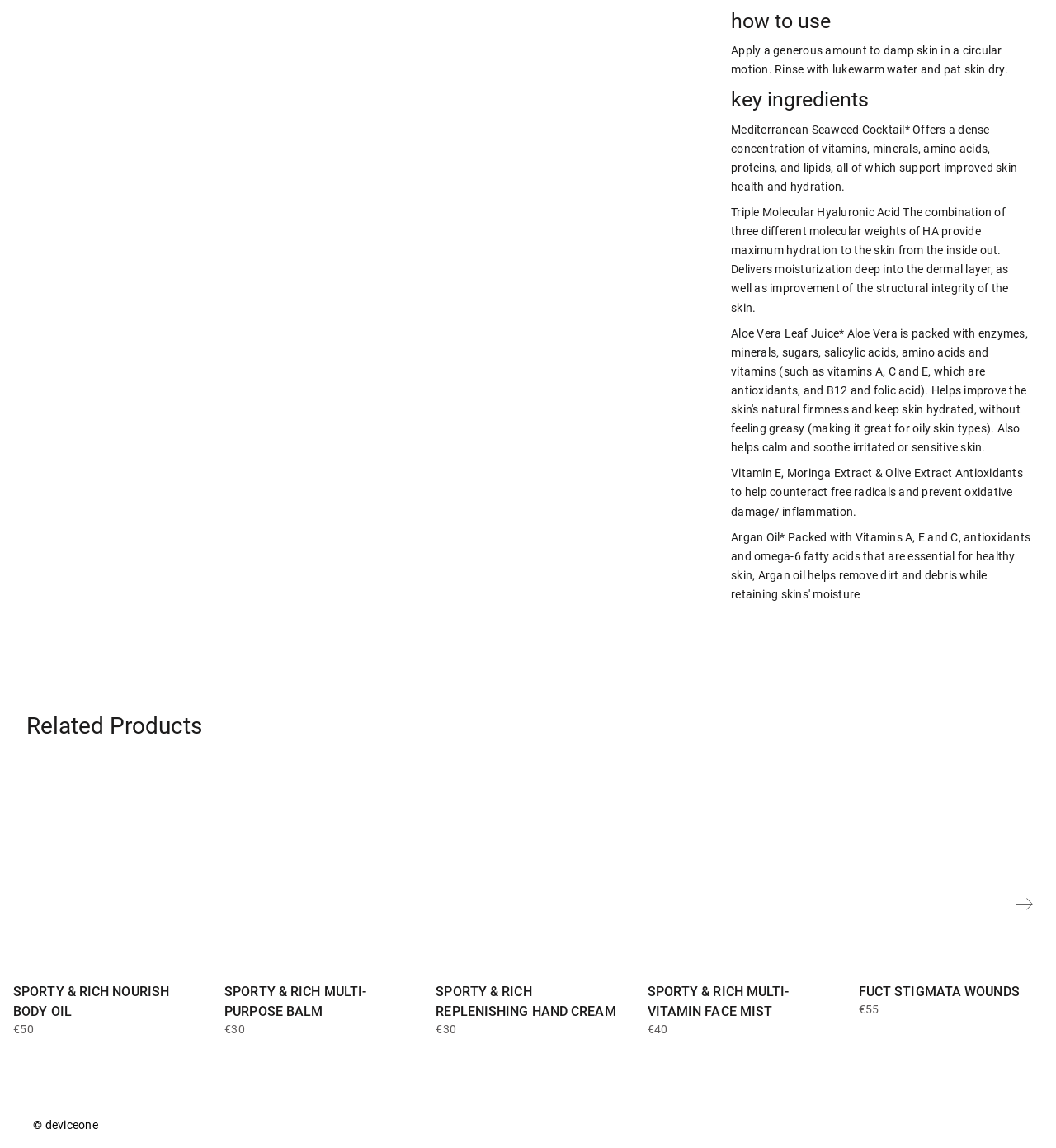Review the image closely and give a comprehensive answer to the question: What is the function of Triple Molecular Hyaluronic Acid?

The function of Triple Molecular Hyaluronic Acid is mentioned in the 'Key Ingredients' section, which states that it provides maximum hydration to the skin from the inside out, delivering moisturization deep into the dermal layer and improving the structural integrity of the skin.